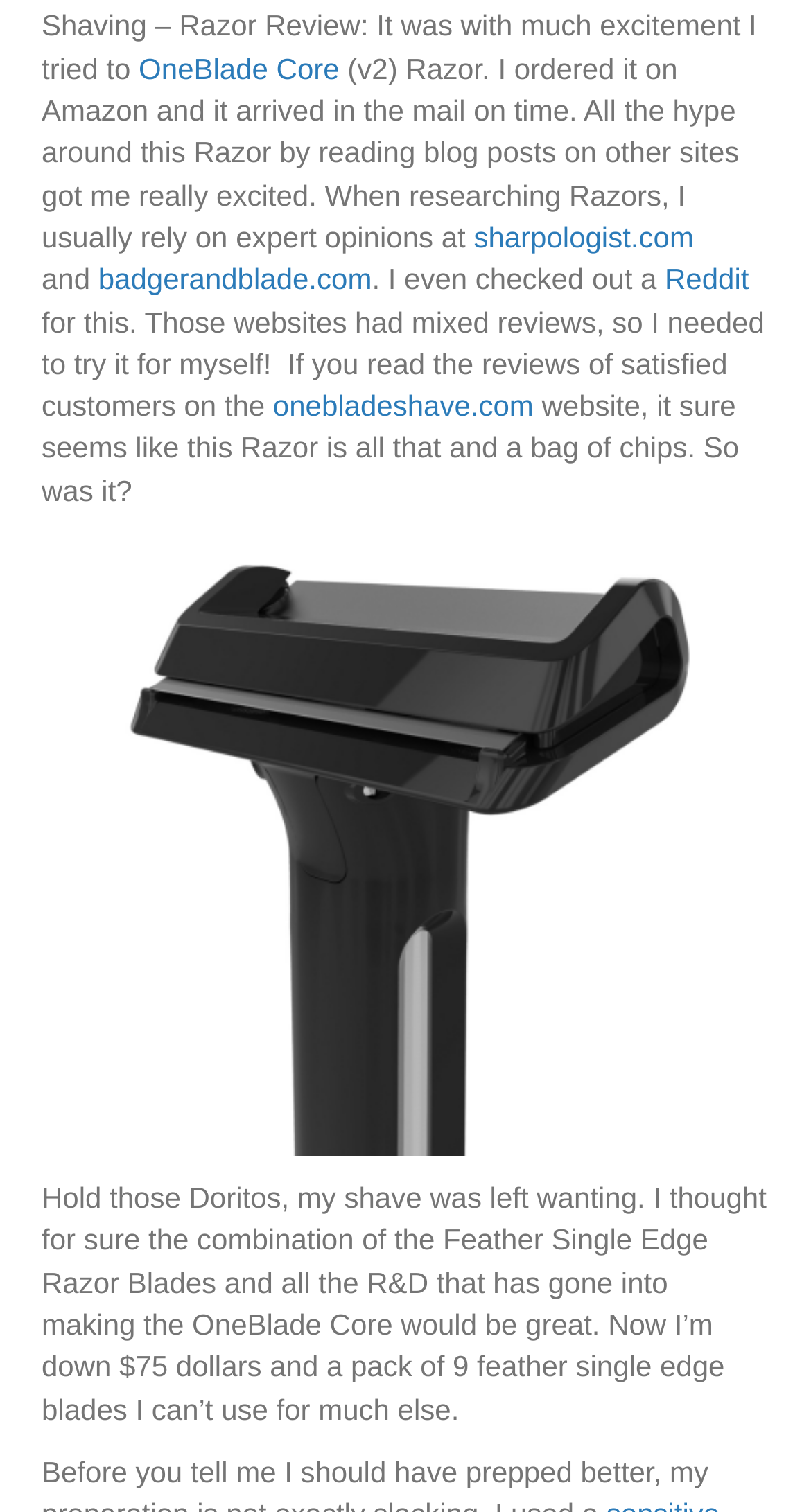Extract the bounding box coordinates of the UI element described: "Reddit". Provide the coordinates in the format [left, top, right, bottom] with values ranging from 0 to 1.

[0.82, 0.174, 0.923, 0.196]